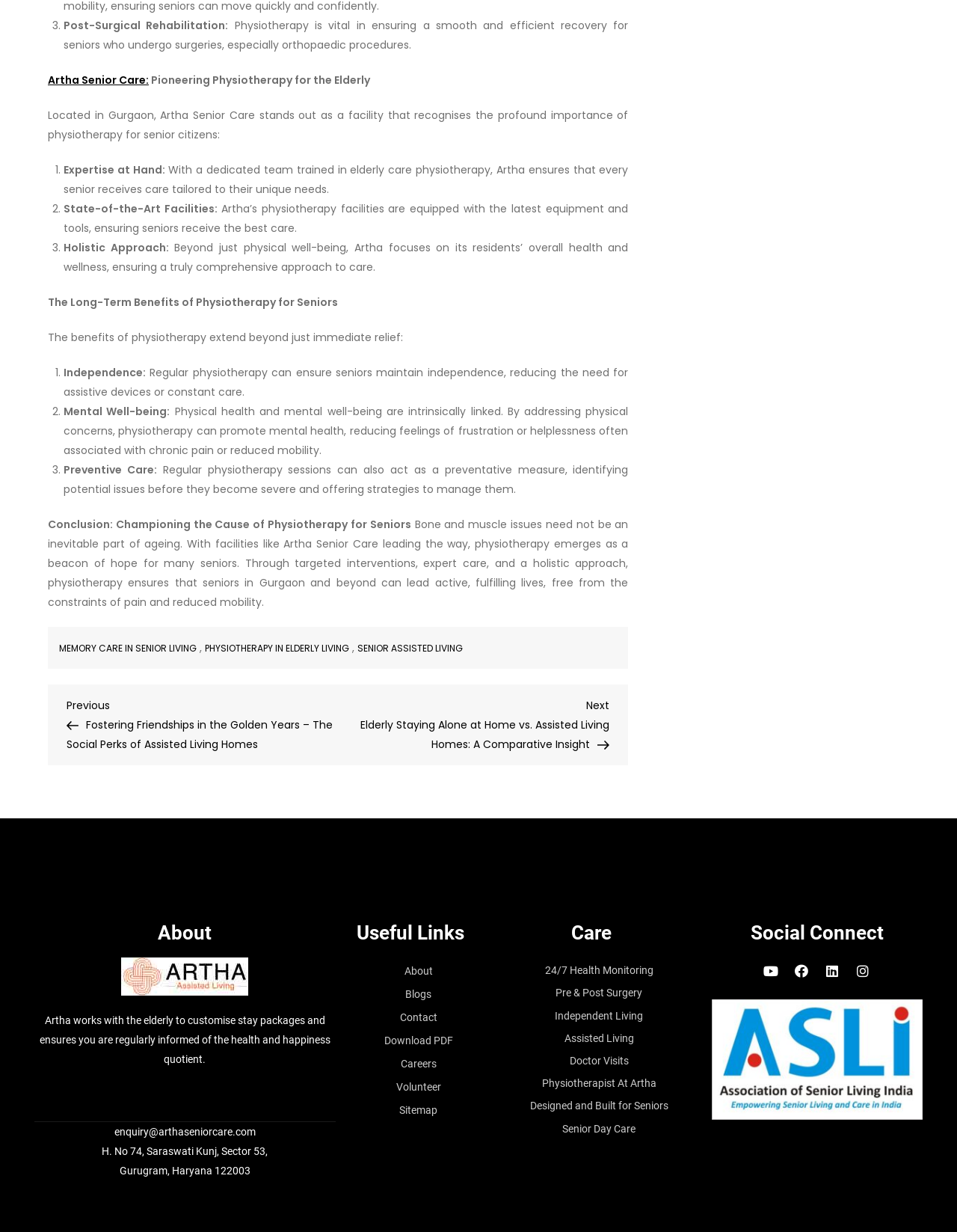Please specify the coordinates of the bounding box for the element that should be clicked to carry out this instruction: "Click on 'PHYSIOTHERAPY IN ELDERLY LIVING'". The coordinates must be four float numbers between 0 and 1, formatted as [left, top, right, bottom].

[0.214, 0.521, 0.365, 0.531]